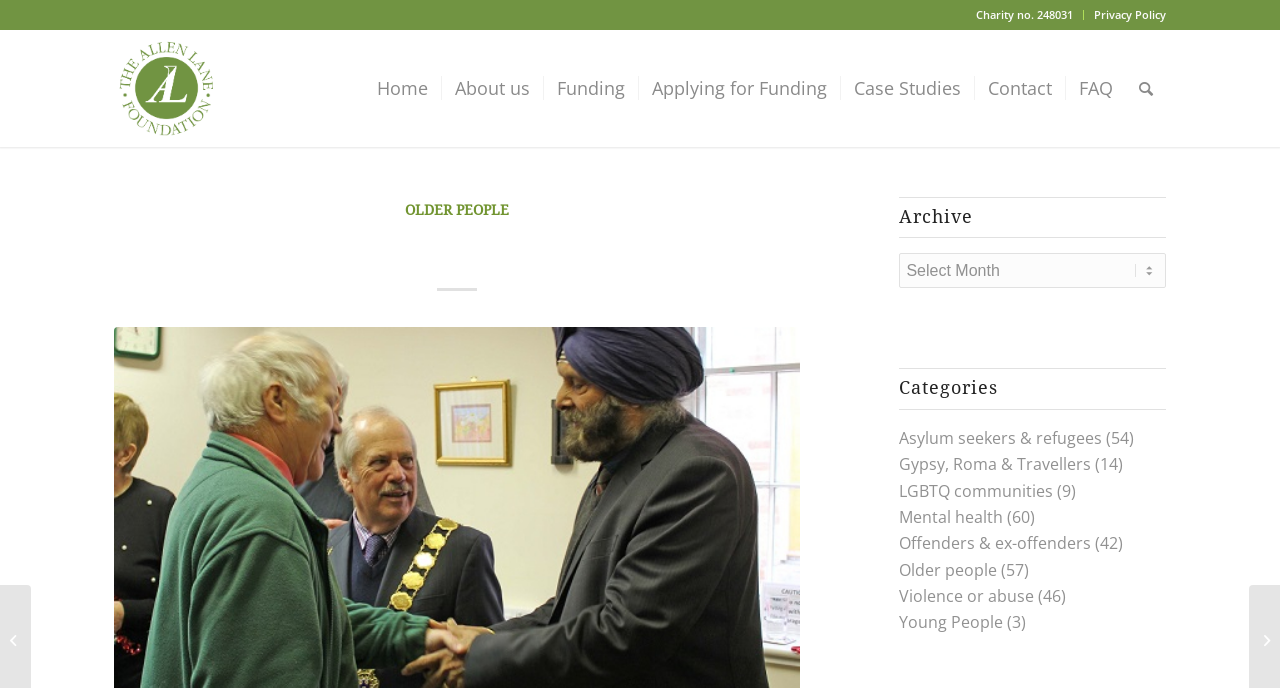Determine the bounding box coordinates of the section to be clicked to follow the instruction: "Go to the 'Funding' page". The coordinates should be given as four float numbers between 0 and 1, formatted as [left, top, right, bottom].

[0.424, 0.042, 0.498, 0.214]